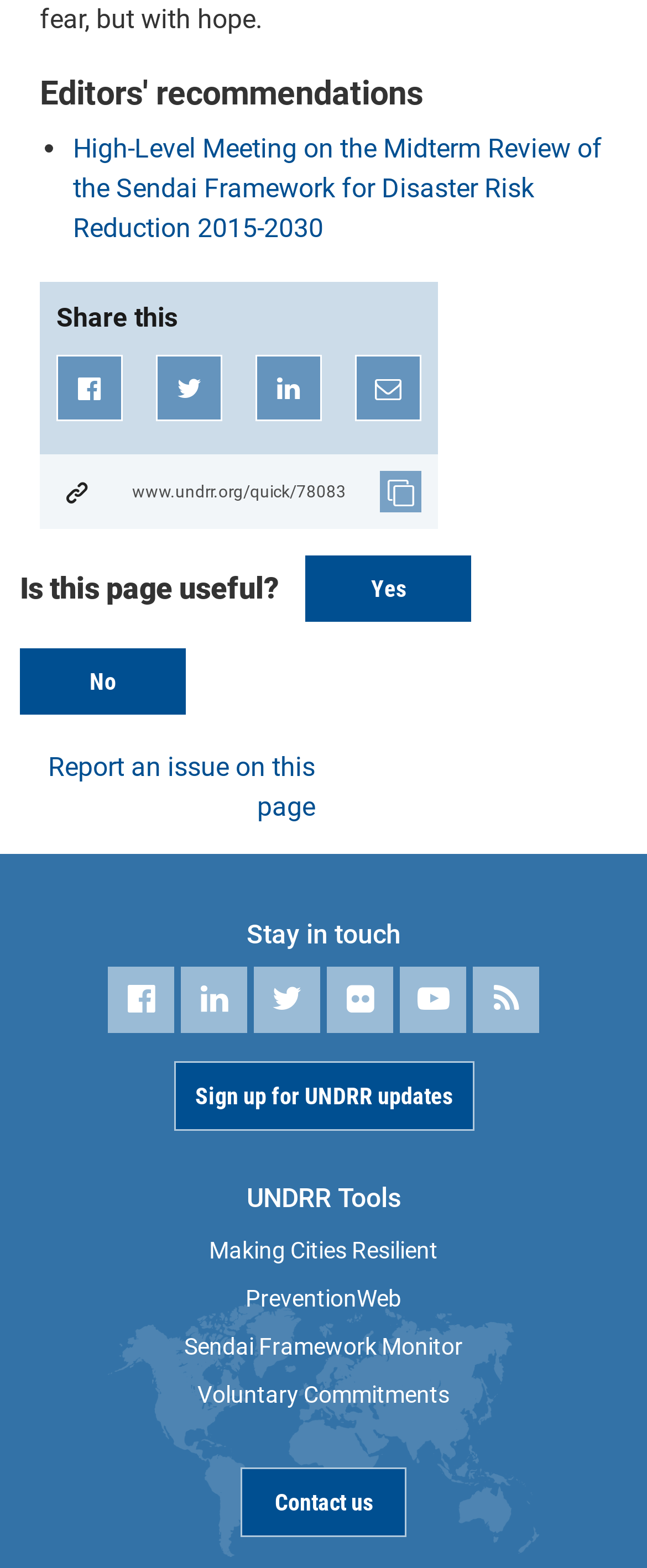Please identify the bounding box coordinates of the area that needs to be clicked to follow this instruction: "Contact us".

[0.372, 0.936, 0.628, 0.981]